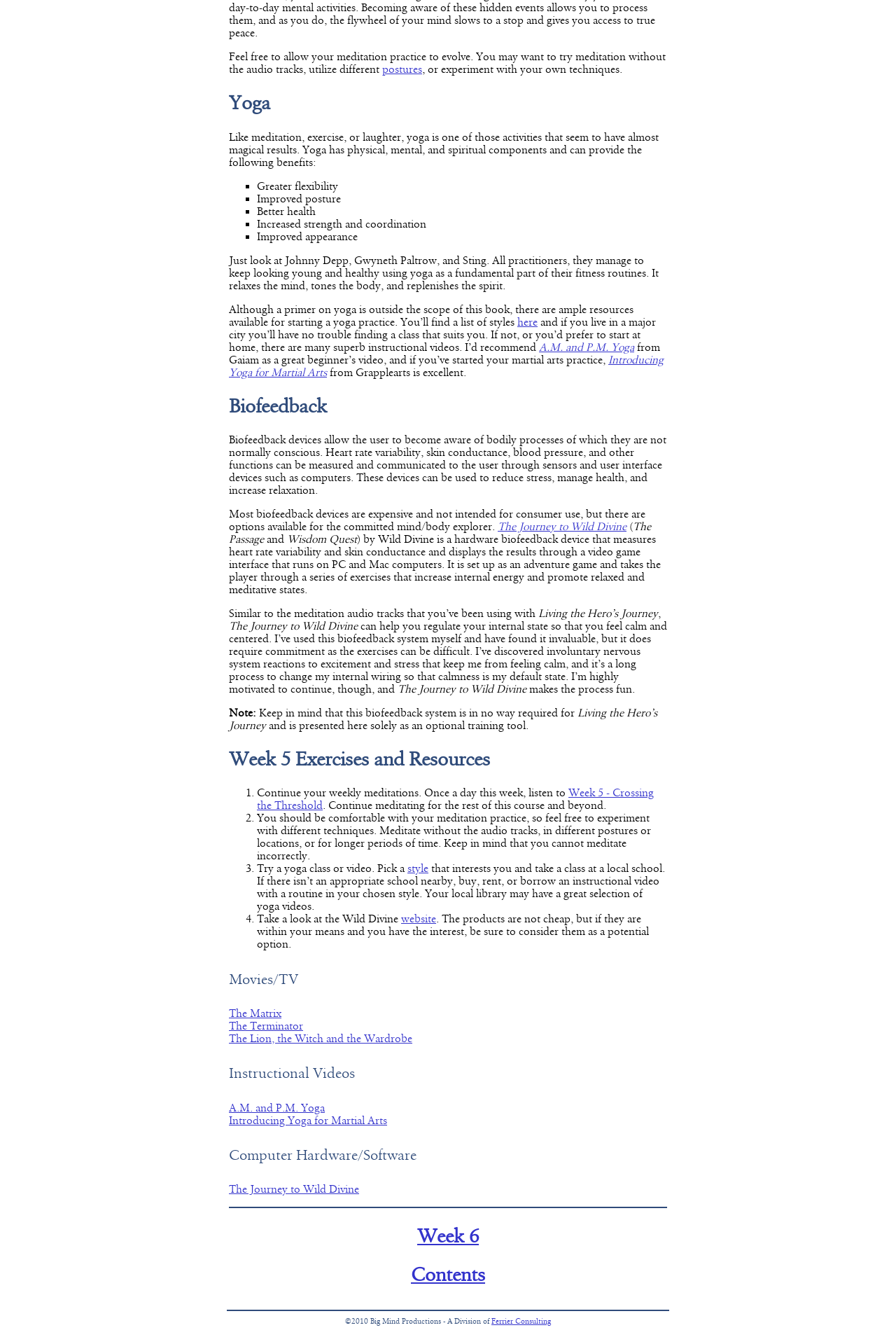Locate the bounding box coordinates of the element to click to perform the following action: 'follow the 'here' link'. The coordinates should be given as four float values between 0 and 1, in the form of [left, top, right, bottom].

[0.577, 0.236, 0.6, 0.245]